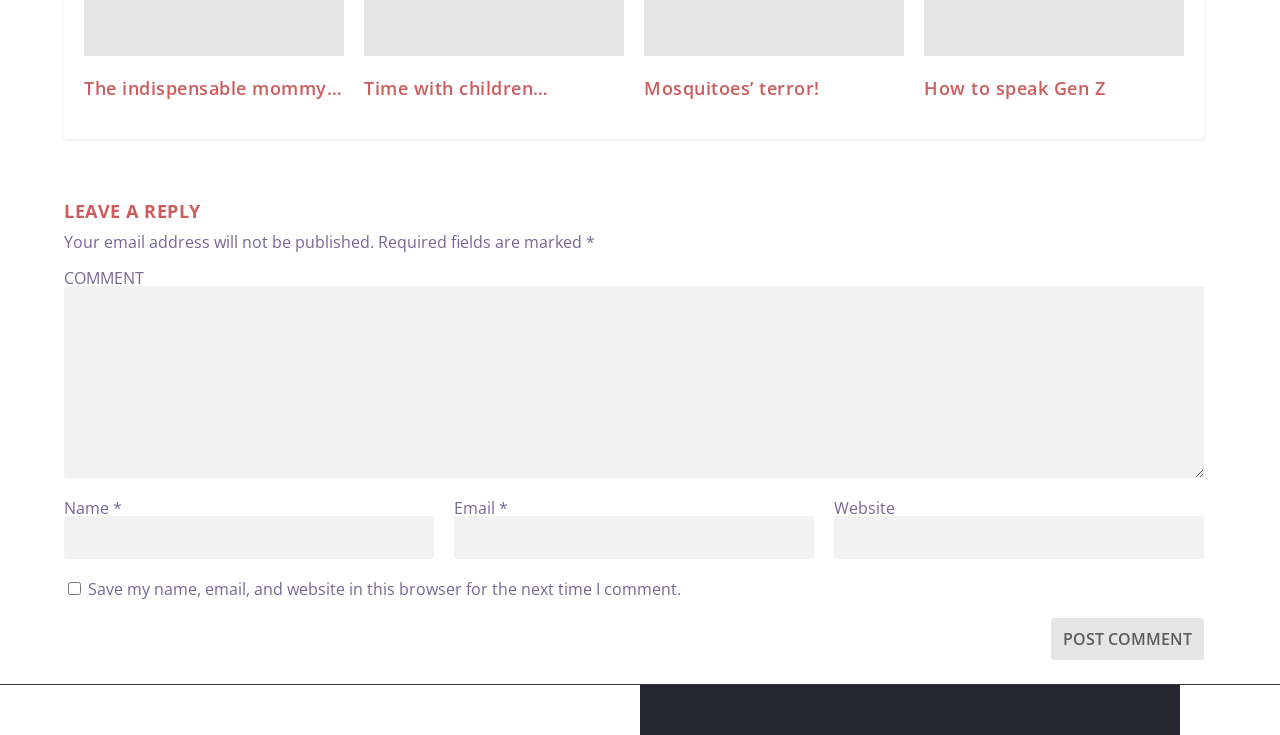What is the label of the first textbox? From the image, respond with a single word or brief phrase.

COMMENT